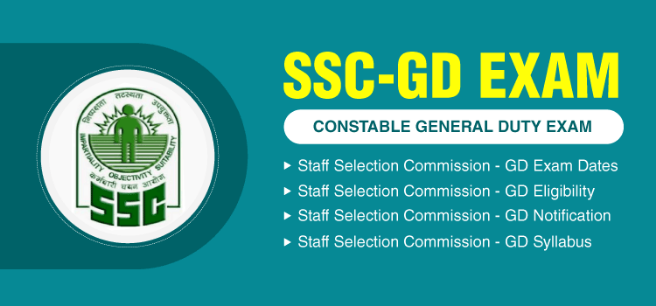Offer an in-depth caption for the image presented.

The image presents a vibrant promotional graphic for the SSC-GD Exam, specifically highlighting the Constable General Duty examination conducted by the Staff Selection Commission (SSC). The design features the official SSC logo at the center, conveying authority and recognition. On the right side, bold yellow text reading "SSC-GD EXAM" clearly identifies the topic, while the subtitle "CONSTABLE GENERAL DUTY EXAM" provides additional context.

Beneath the subtitle, a series of informative bullet points outline essential aspects of the examination process, including: 
- GD Exam Dates
- GD Eligibility
- GD Notification
- GD Syllabus

This layout aims to attract attention and efficiently inform potential candidates about key details related to the SSC-GD examination, making it a valuable resource for those seeking to pursue a career as constables within various security forces in India. The color scheme, combining teal and white, ensures clarity and visual appeal, further enhancing the communication of vital information.